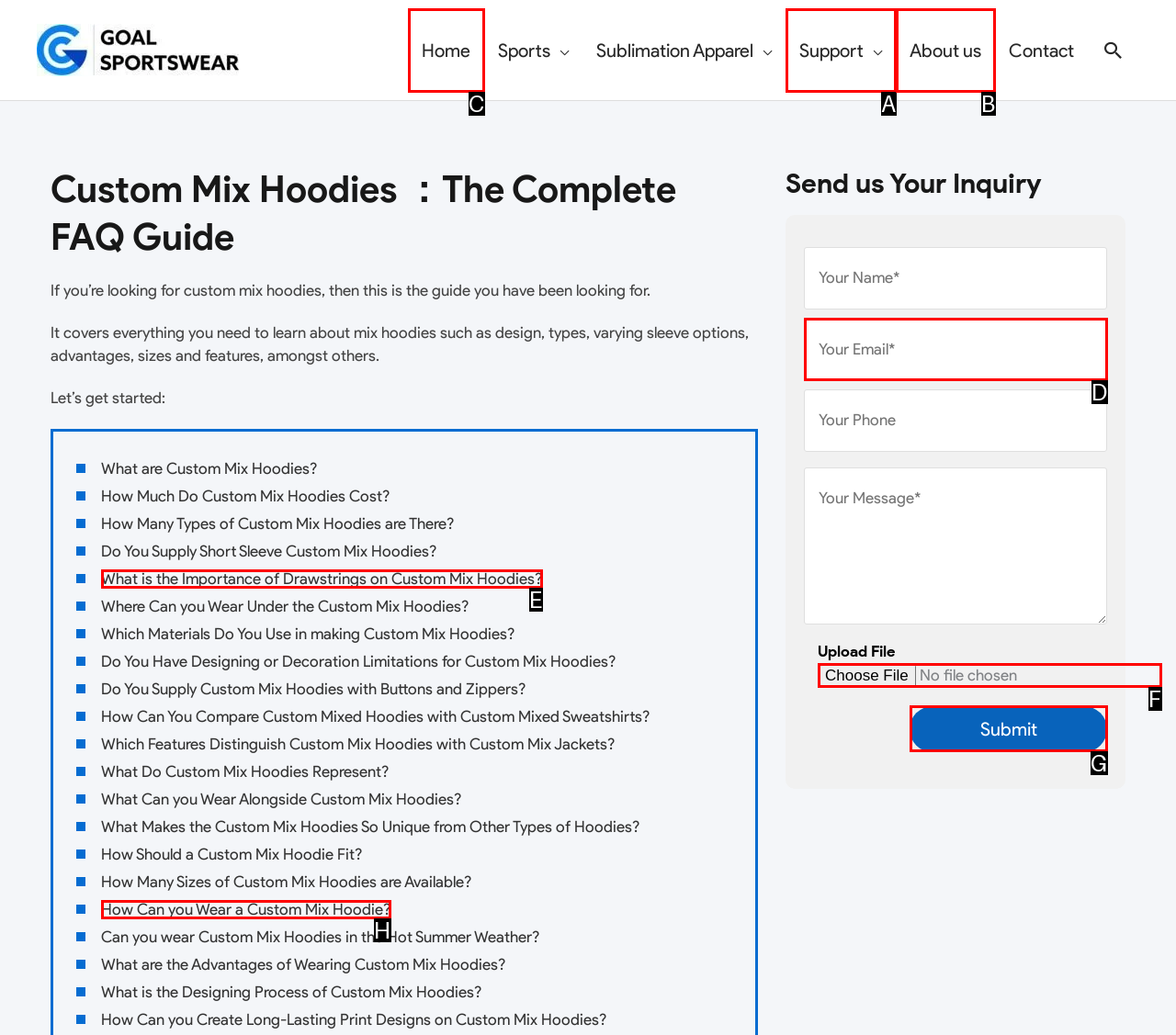Choose the HTML element that needs to be clicked for the given task: Click on the 'Home' link Respond by giving the letter of the chosen option.

C